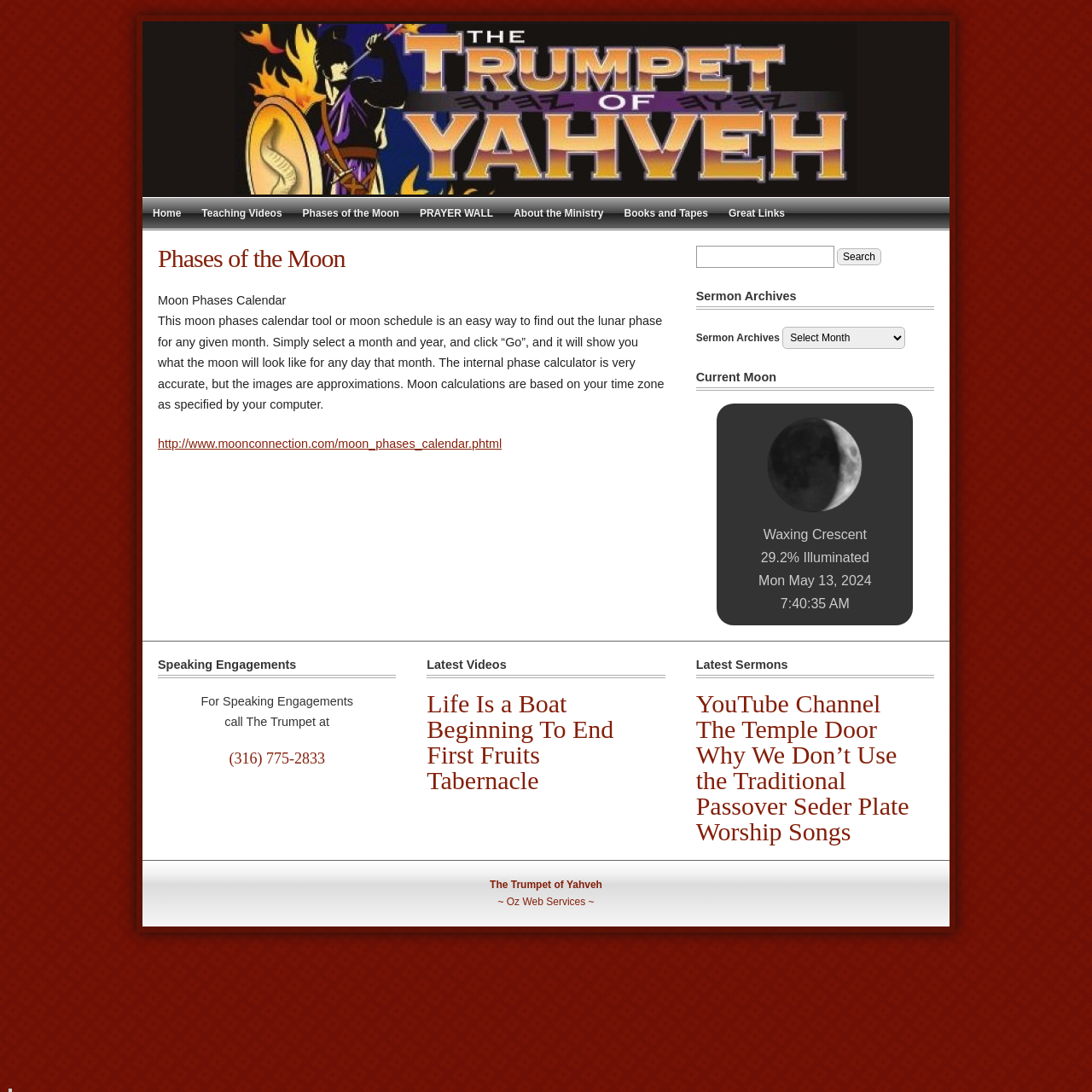Locate the bounding box coordinates of the area to click to fulfill this instruction: "View the 'Current Moon' phase". The bounding box should be presented as four float numbers between 0 and 1, in the order [left, top, right, bottom].

[0.637, 0.338, 0.855, 0.358]